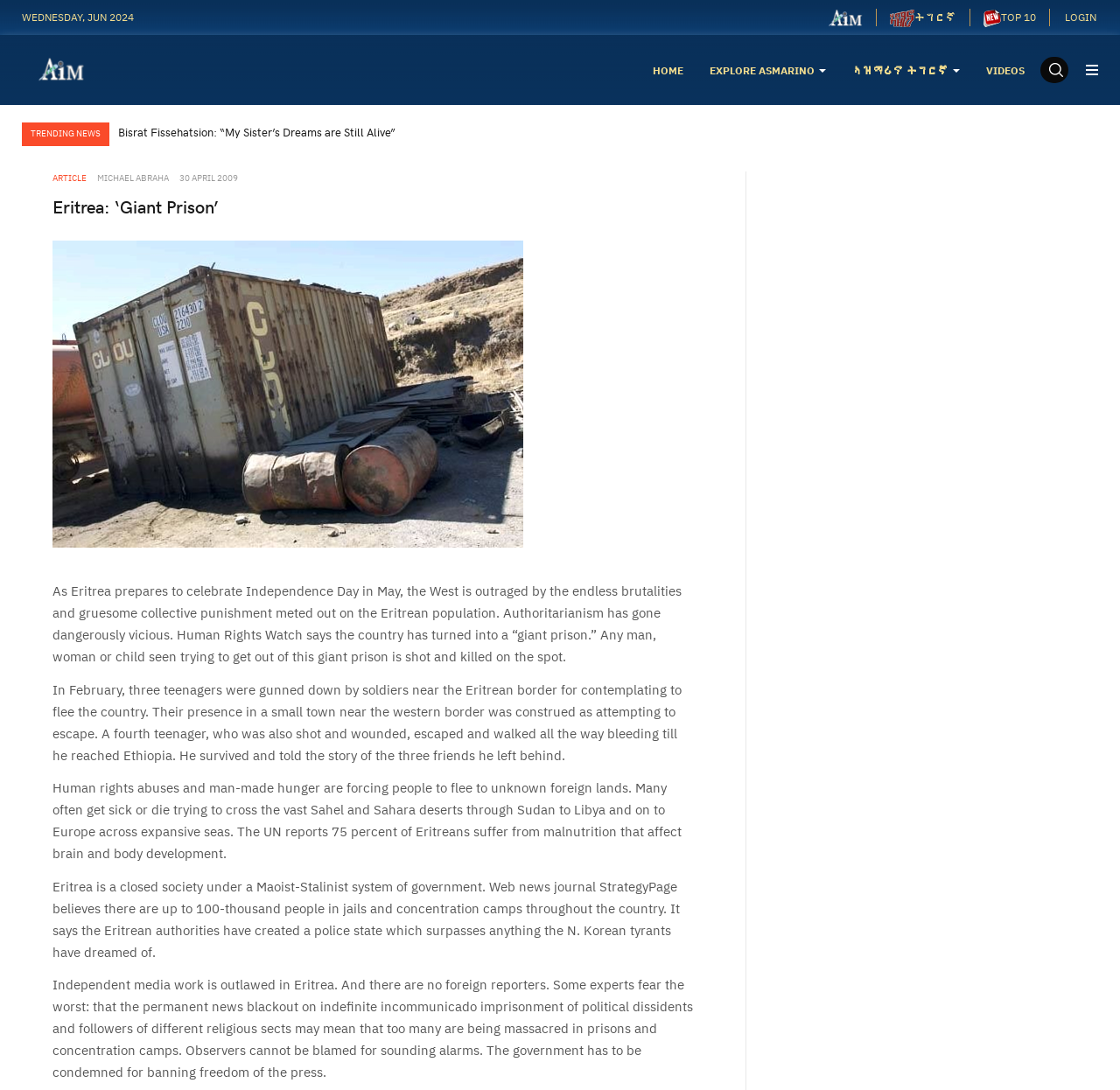Determine the bounding box of the UI component based on this description: "Login". The bounding box coordinates should be four float values between 0 and 1, i.e., [left, top, right, bottom].

[0.951, 0.008, 0.979, 0.024]